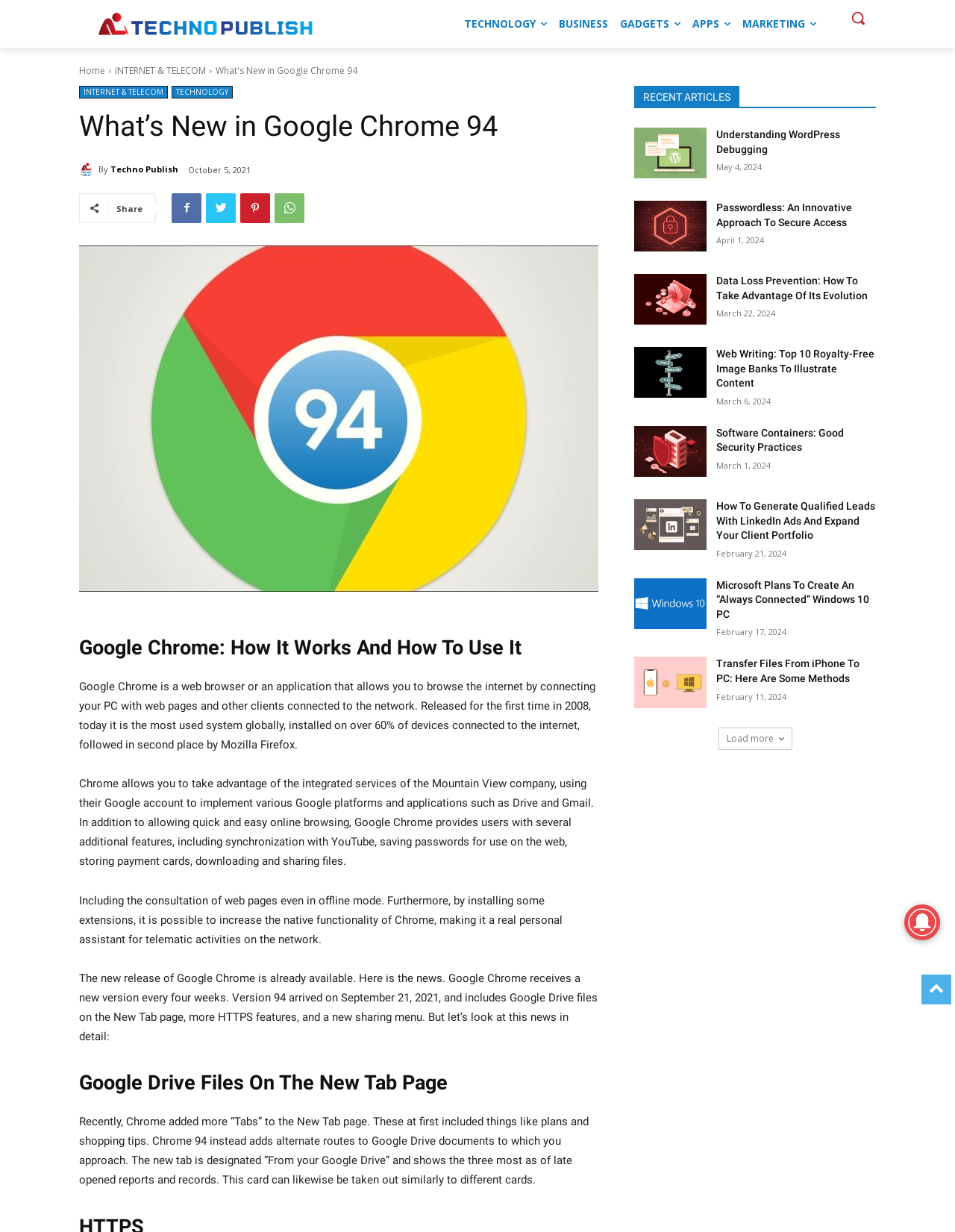Please specify the bounding box coordinates of the clickable region to carry out the following instruction: "Check out what is vertigo". The coordinates should be four float numbers between 0 and 1, in the format [left, top, right, bottom].

None